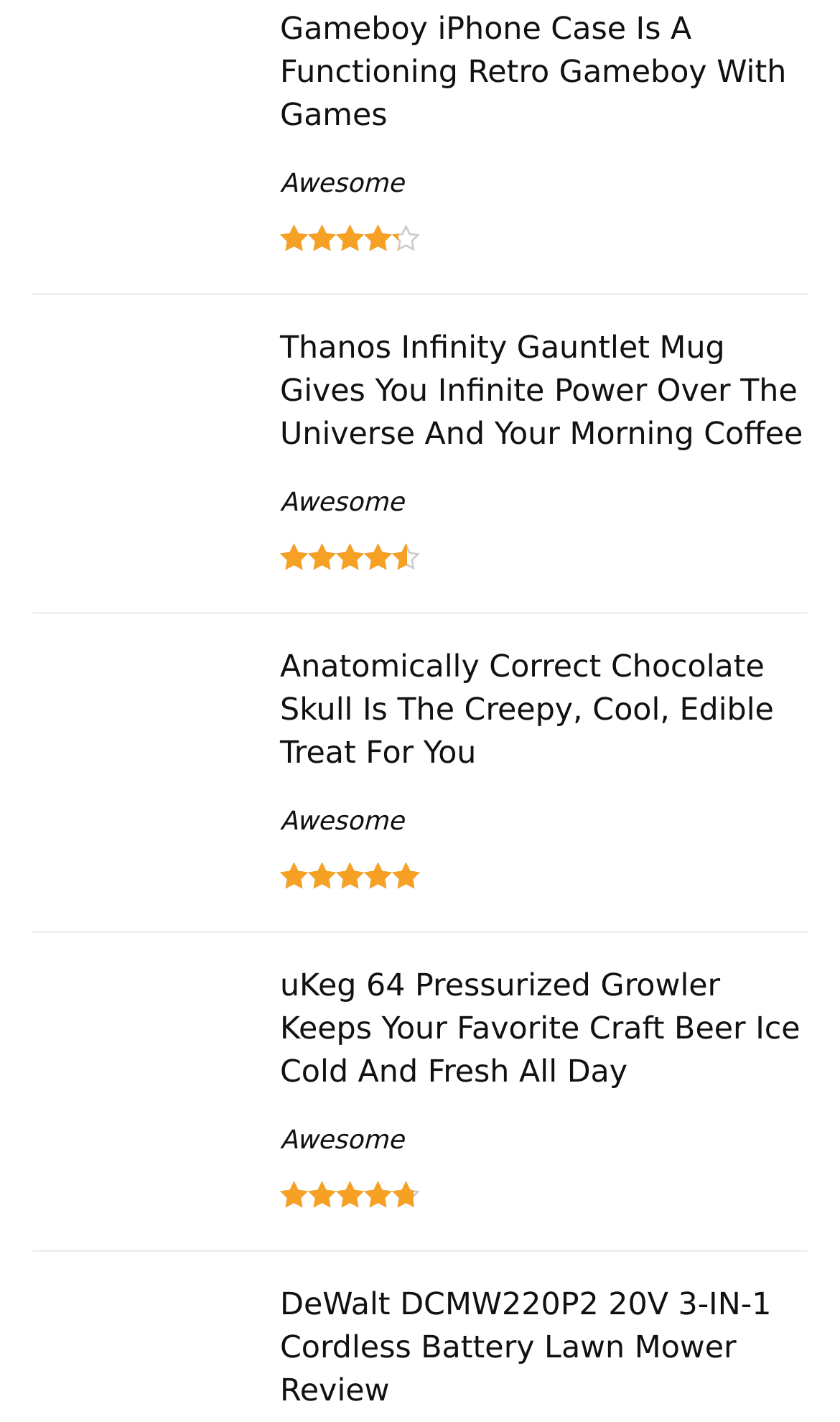Can you pinpoint the bounding box coordinates for the clickable element required for this instruction: "View Gameboy iPhone Case details"? The coordinates should be four float numbers between 0 and 1, i.e., [left, top, right, bottom].

[0.333, 0.009, 0.936, 0.094]